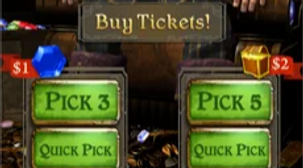Give a thorough and detailed caption for the image.

The image displays a vibrant and engaging interface for a ticket-purchasing game scenario. At the top, a bold, inviting banner reads "Buy Tickets!" indicating that players are encouraged to participate in this game of chance. Below this banner, two distinct buttons for purchasing tickets are presented: the left button offers the option to "Pick 3" for $1, while the right button allows players to "Pick 5" for $2. Each button features a green background with white text, making them stand out. Additionally, a colorful gem icon appears above the "Pick 3" button, and a golden chest icon hovers over the "Pick 5" option, hinting at valuable rewards. The background is adorned with a playful arrangement of coins and gems, creating an enticing atmosphere for potential players.